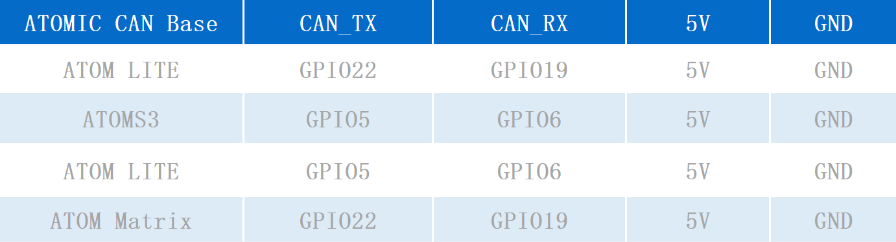What is the visual feature of the table?
Look at the image and answer the question with a single word or phrase.

Alternating shades